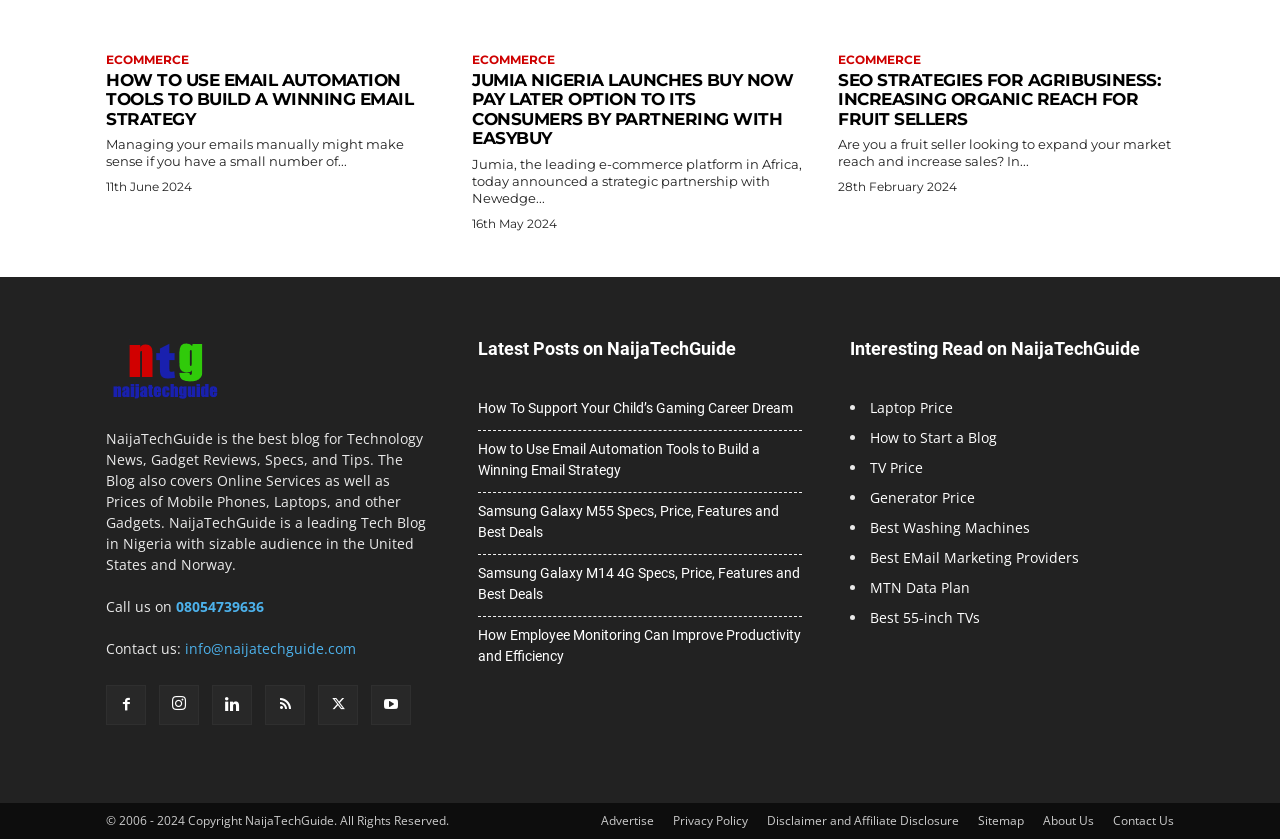What is the date of the second article?
From the details in the image, answer the question comprehensively.

The second article on the webpage has a time element with the text '16th May 2024', which indicates the date of the article.